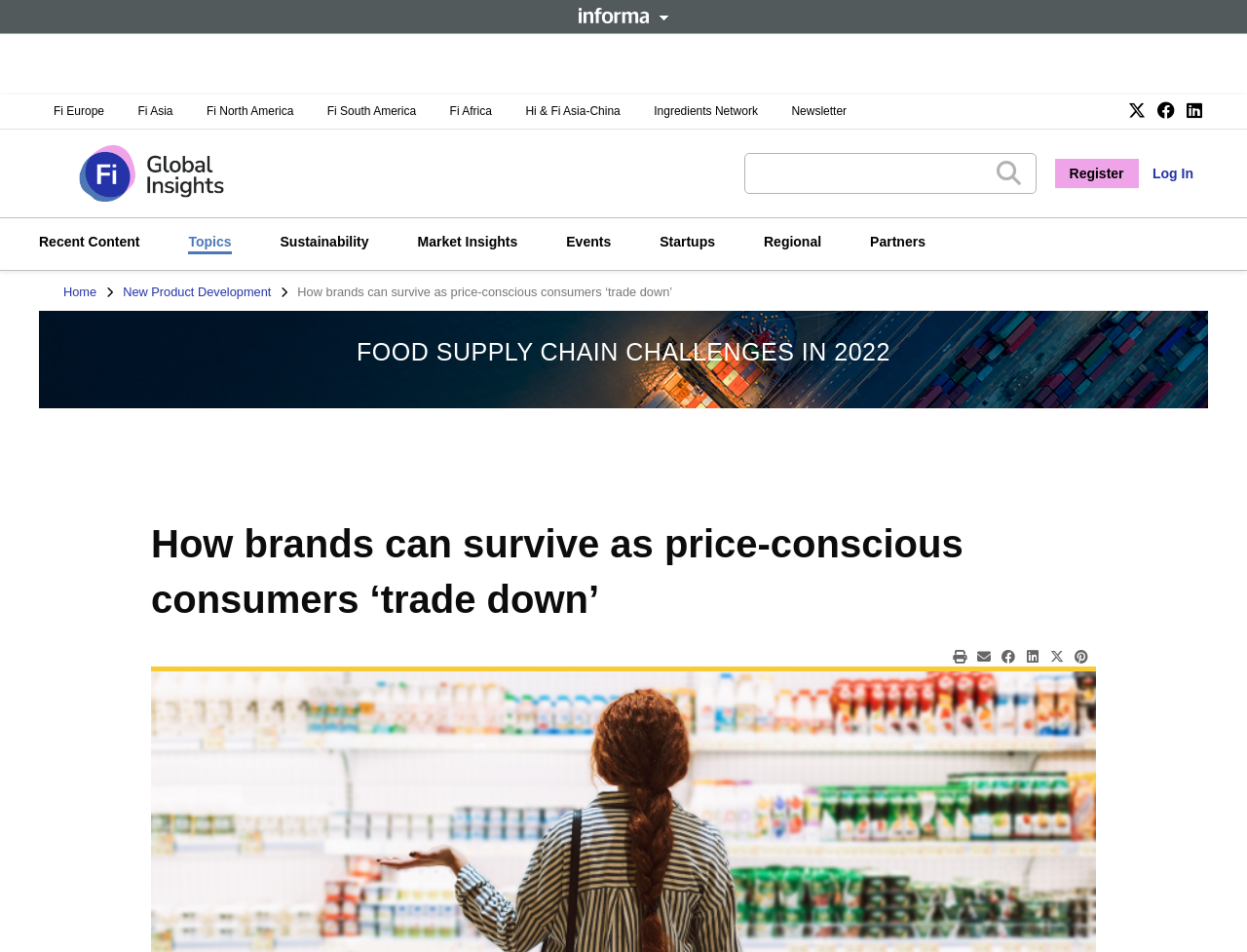What is the topic of the article?
Using the image, provide a detailed and thorough answer to the question.

I inferred this from the heading 'How brands can survive as price-conscious consumers ‘trade down’' with bounding box coordinates [0.121, 0.543, 0.879, 0.659], which suggests that the article is about how brands can survive in a market where consumers are trading down to cheaper products.